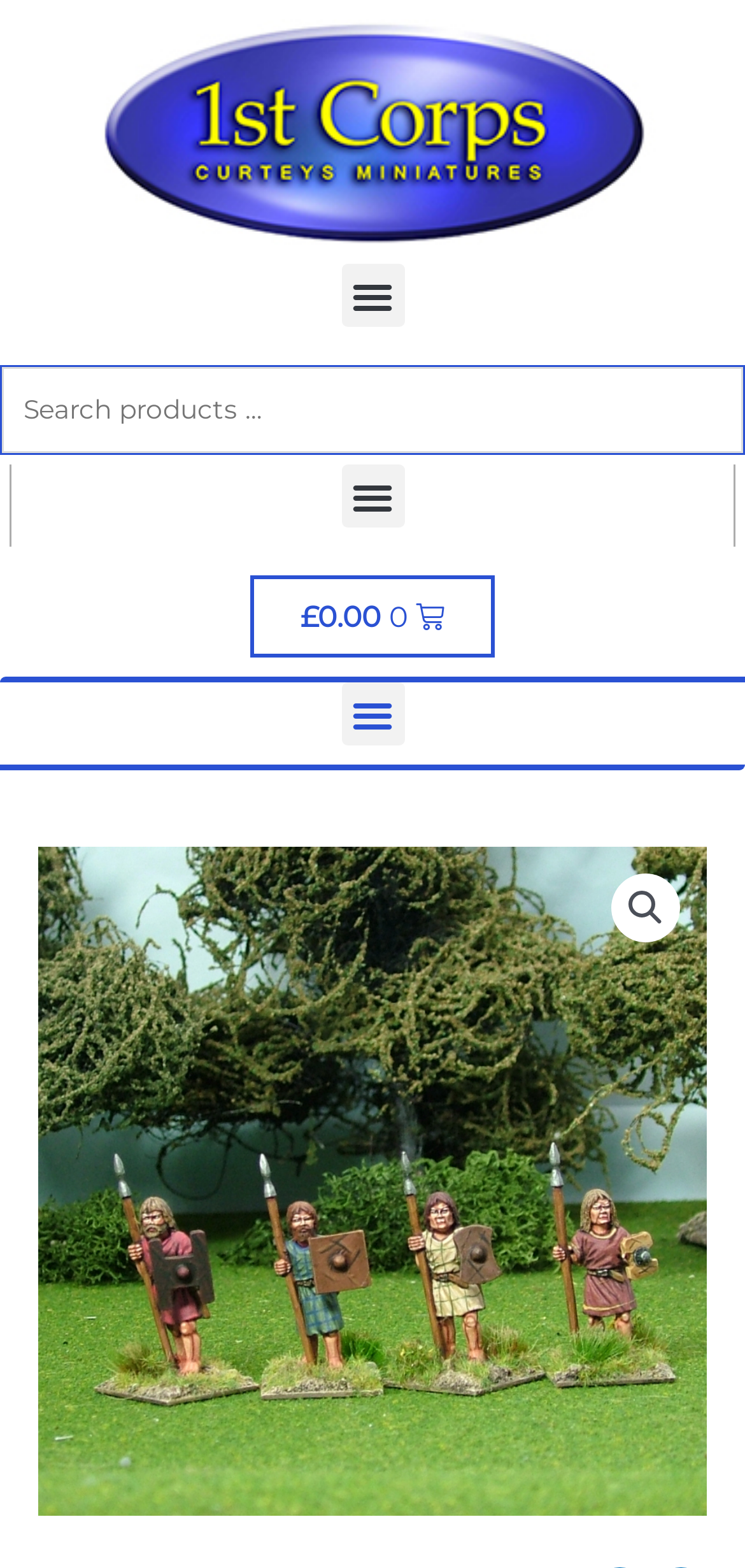Please analyze the image and provide a thorough answer to the question:
What is the current total in the cart?

The current total in the cart can be found in the link element with the text '£0.00 0  Cart' which indicates the current total and the number of items in the cart.